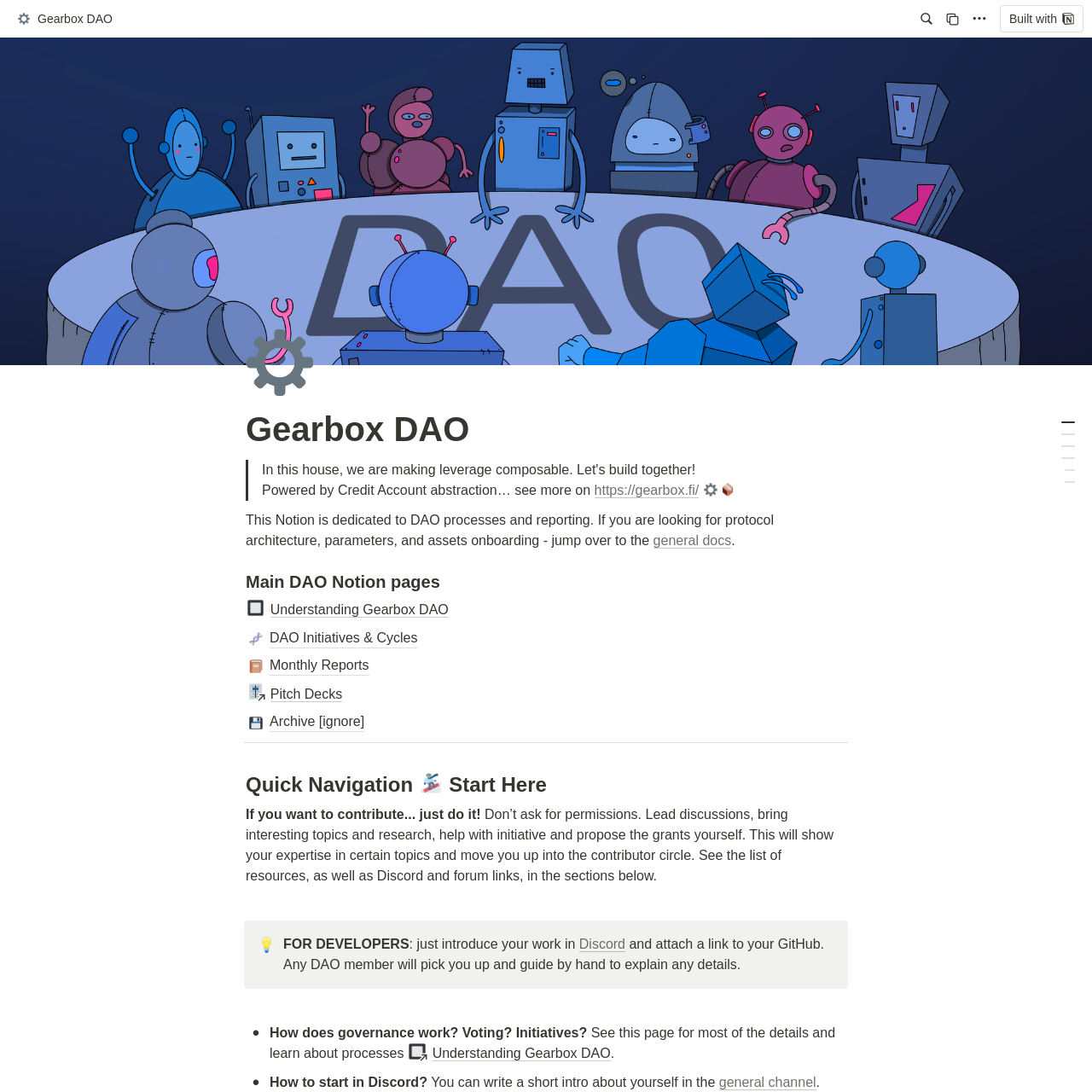Generate a comprehensive description of the webpage content.

The webpage is a dashboard for Gearbox DAO, a platform that integrates various work apps into one workspace. At the top left corner, there is a button with a gear icon labeled "Gearbox DAO". To the right of this button, there are three more buttons with graphics symbols. 

Below these buttons, there is a large background image that spans the entire width of the page. On top of this image, there is a page icon with a gear symbol, followed by a heading that reads "Gearbox DAO". 

Below the heading, there is a blockquote with a link to "https://gearbox.fi/" and two images, one with a gear symbol and another with a package symbol. 

The main content of the page is divided into sections. The first section describes the purpose of the Notion page, which is dedicated to DAO processes and reporting. There is a link to "general docs" and a sentence that suggests users jump to a different page for protocol architecture, parameters, and assets onboarding.

The next section is titled "Main DAO Notion pages" and contains four links with icons: "Understanding Gearbox DAO", "DAO Initiatives & Cycles", "Monthly Reports", and "Pitch Decks". 

Below these links, there is a section titled "Quick Navigation" with a heading that reads "Start Here" and an image of a person skiing. 

The following section contains two paragraphs of text that encourage users to contribute to the platform without asking for permission. 

Next, there is a section with a note icon and a heading that reads "FOR DEVELOPERS". This section contains text and a link to Discord, guiding developers to introduce their work and attach a link to their GitHub.

The final sections of the page contain questions and answers about governance, voting, and initiatives, with links to relevant pages and a brief description of how to start in Discord.